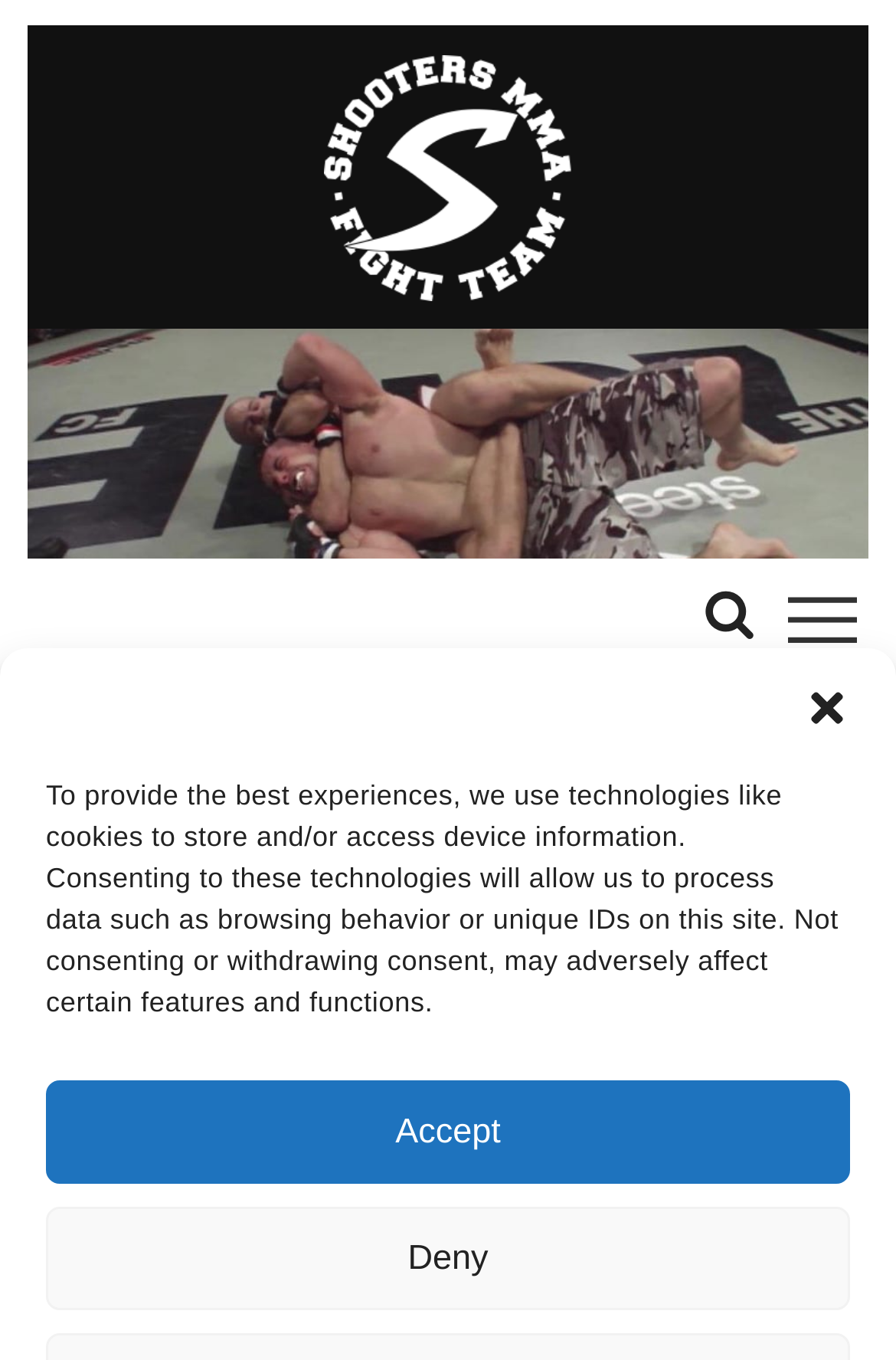Create a detailed summary of all the visual and textual information on the webpage.

The webpage is about Shooters MMA, a martial arts organization, and their achievements at Tapout X in Bålsta, Sweden. At the top left of the page, there is a link to Shooters MMA, accompanied by an image of the organization's logo. 

Below the logo, there is a heading that reads "Three medals at Tapout X in Bålsta Sweden". Underneath the heading, there is a paragraph of text that summarizes the event, stating that Shooters MMA were represented by fighters from Stockholm Shoot, and that Måns Nilsson won a silver medal, while Jeremy Hassan and Niklas Stenvall won bronze medals. The text also invites the reader to see more information below.

On the right side of the page, there is a button to close a dialog box. Below this button, there is a static text block that explains the use of cookies and technologies to store and access device information. This text block is followed by two buttons, "Accept" and "Deny", which allow the user to consent or withdraw consent to these technologies.

At the bottom of the page, there is a link and an image, but they do not contain any descriptive text.